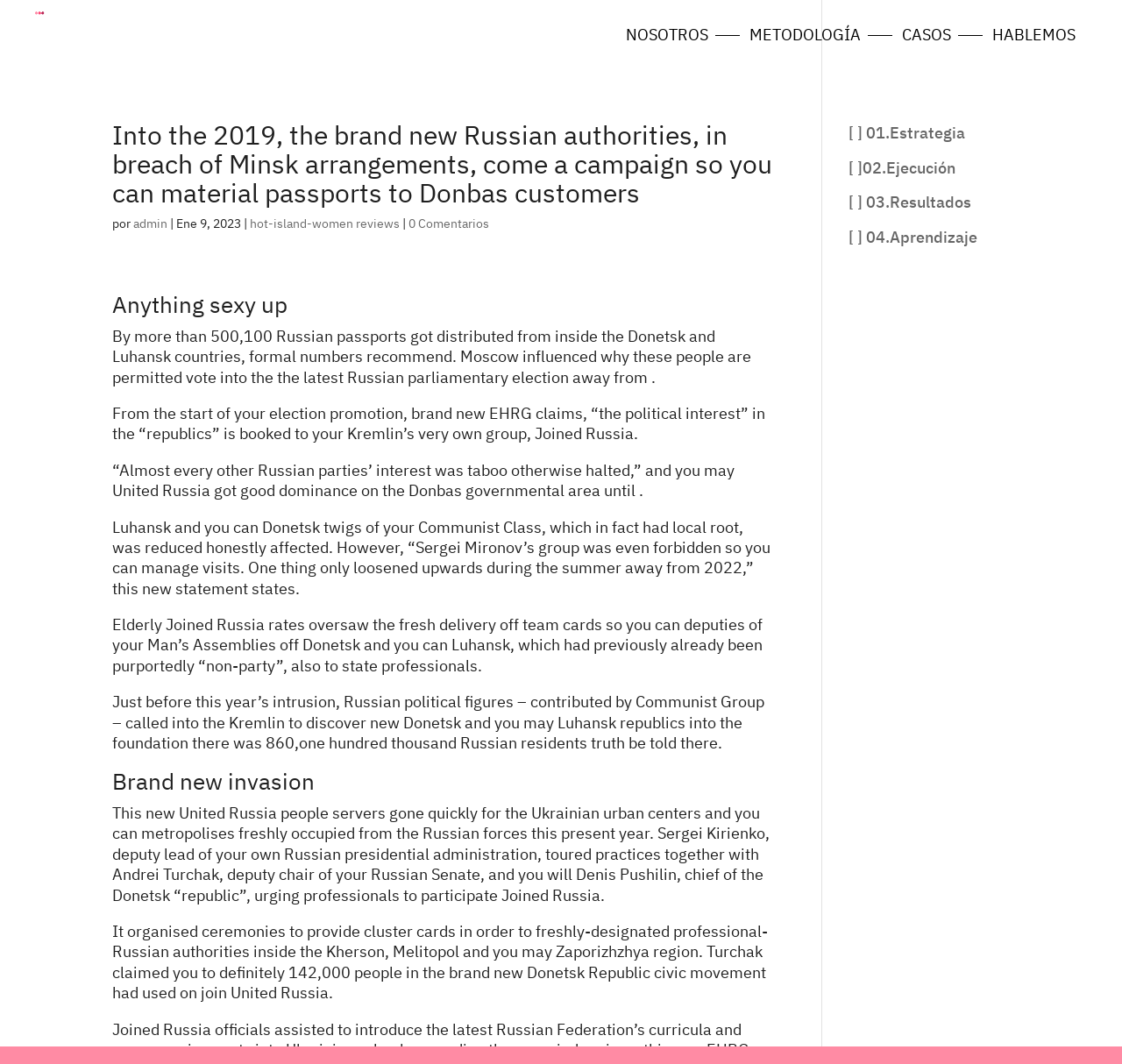Locate the bounding box of the UI element with the following description: "Nightclubs".

None